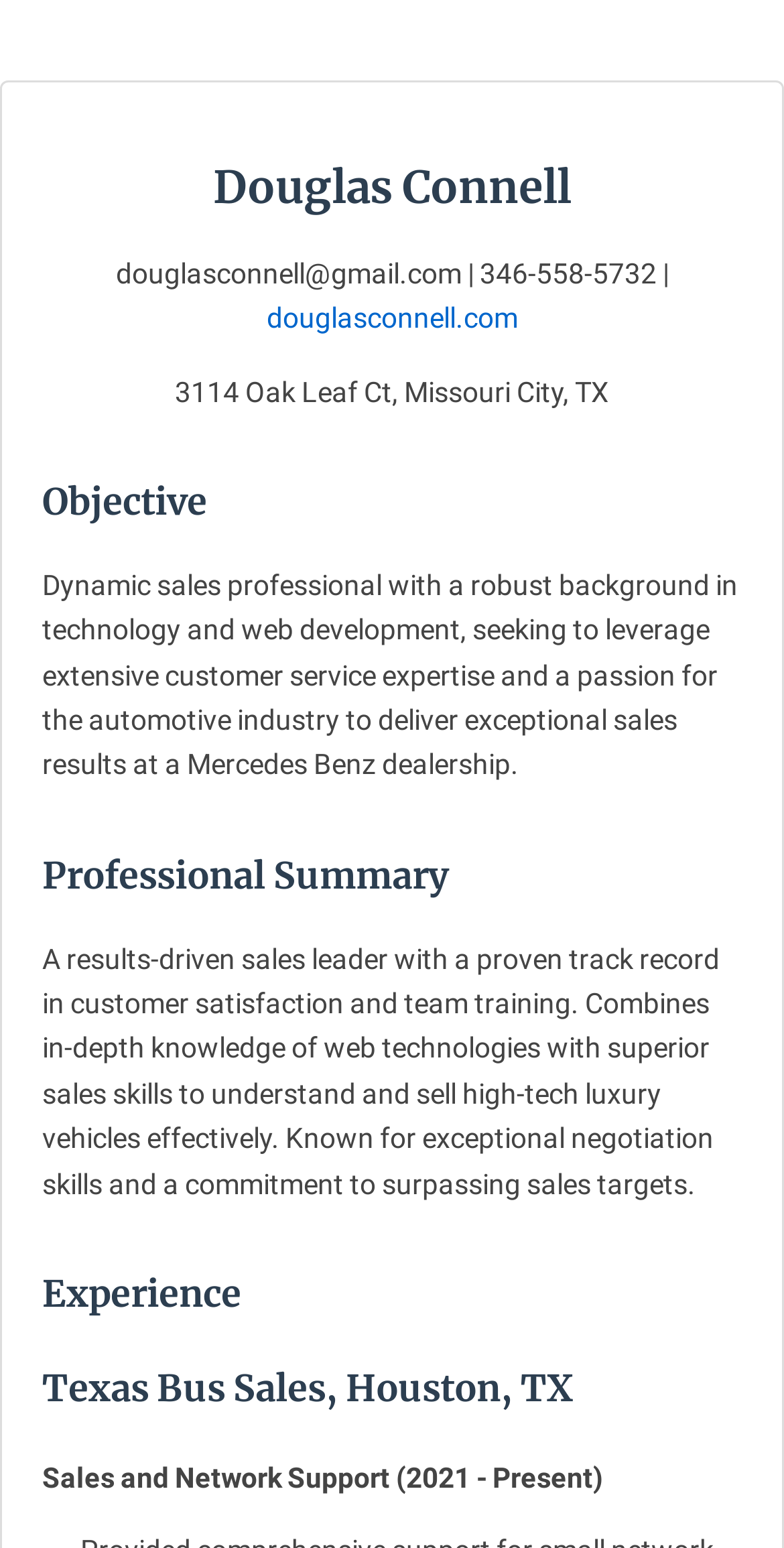Summarize the webpage comprehensively, mentioning all visible components.

The webpage is a resume for Douglas Connell, with his name prominently displayed at the top in a heading. Below his name is his contact information, including his email address, phone number, personal website, and physical address, all presented in a straightforward and easy-to-read format.

To the right of his contact information is a link to his personal website. Below this section is a heading labeled "Objective", followed by a brief summary of his career goals and aspirations. This summary describes him as a dynamic sales professional with a background in technology and web development, seeking to leverage his customer service expertise and passion for the automotive industry to deliver exceptional sales results.

Further down the page is a heading labeled "Professional Summary", which provides a more detailed overview of his skills and experience. This section highlights his ability to combine in-depth knowledge of web technologies with superior sales skills, and notes his exceptional negotiation skills and commitment to surpassing sales targets.

The final section of the page is dedicated to his work experience, with a heading labeled "Experience" followed by a subheading for his current role at Texas Bus Sales in Houston, TX. Below this is a brief description of his job title and duration of employment, which is currently ongoing.